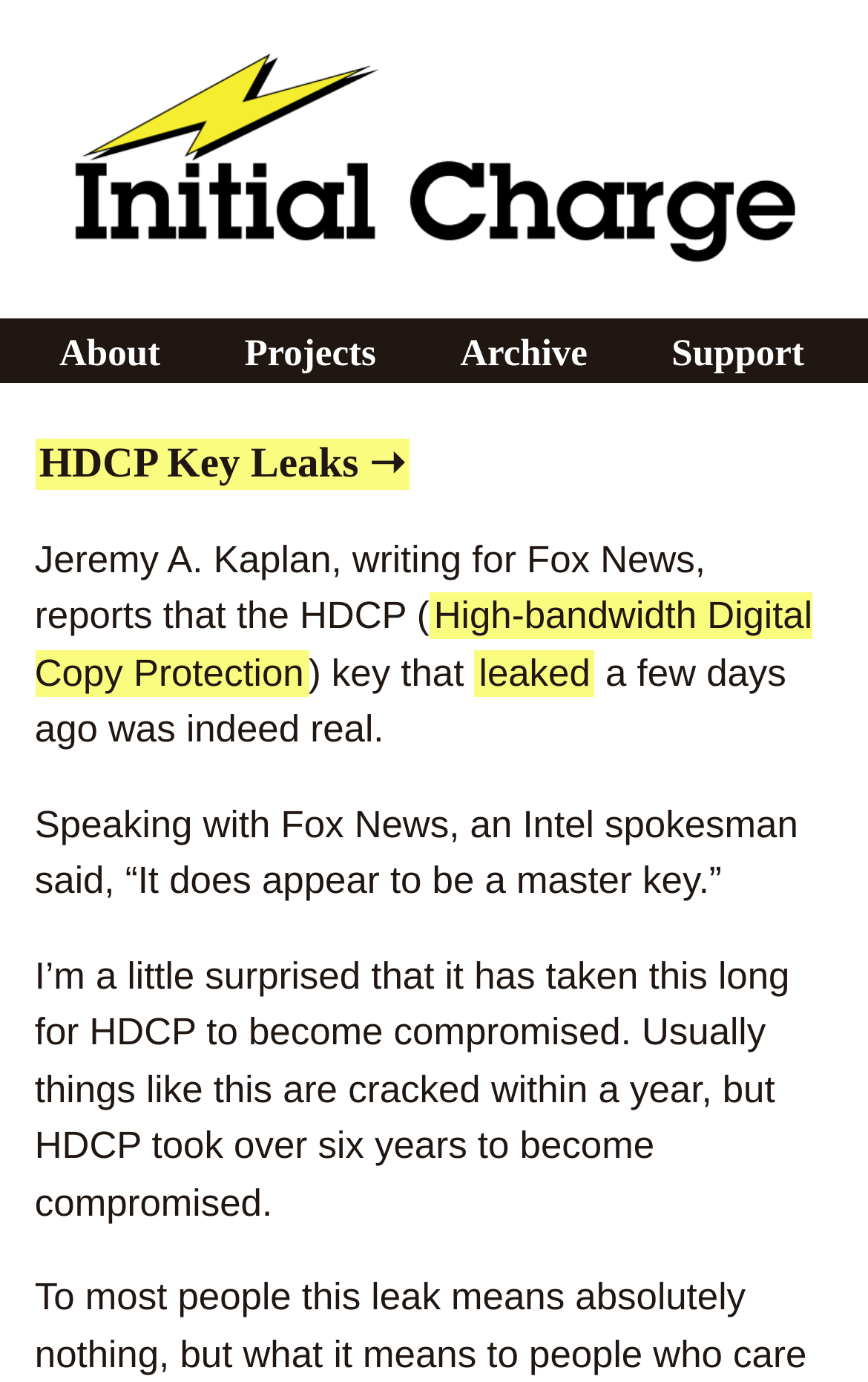How long did it take for HDCP to become compromised?
Please craft a detailed and exhaustive response to the question.

The answer can be found in the StaticText element with the text 'I’m a little surprised that it has taken this long for HDCP to become compromised. Usually things like this are cracked within a year, but HDCP took over six years to become compromised.'. This element is located near the bottom of the webpage, and it provides the information about the time it took for HDCP to become compromised.